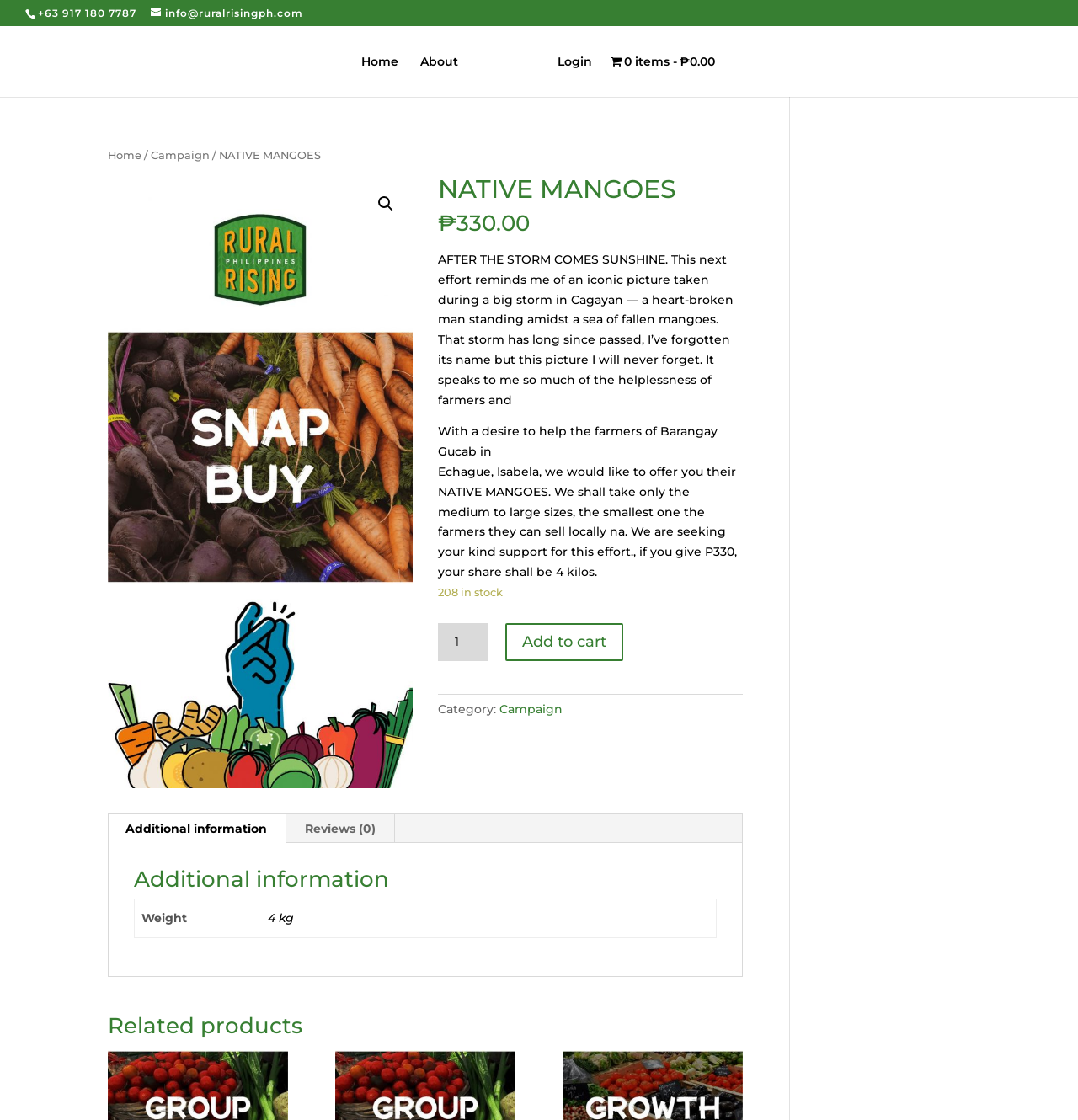What is the purpose of the 'Add to cart' button?
Make sure to answer the question with a detailed and comprehensive explanation.

The 'Add to cart' button is located below the product description and allows users to add the Native Mangoes product to their cart.